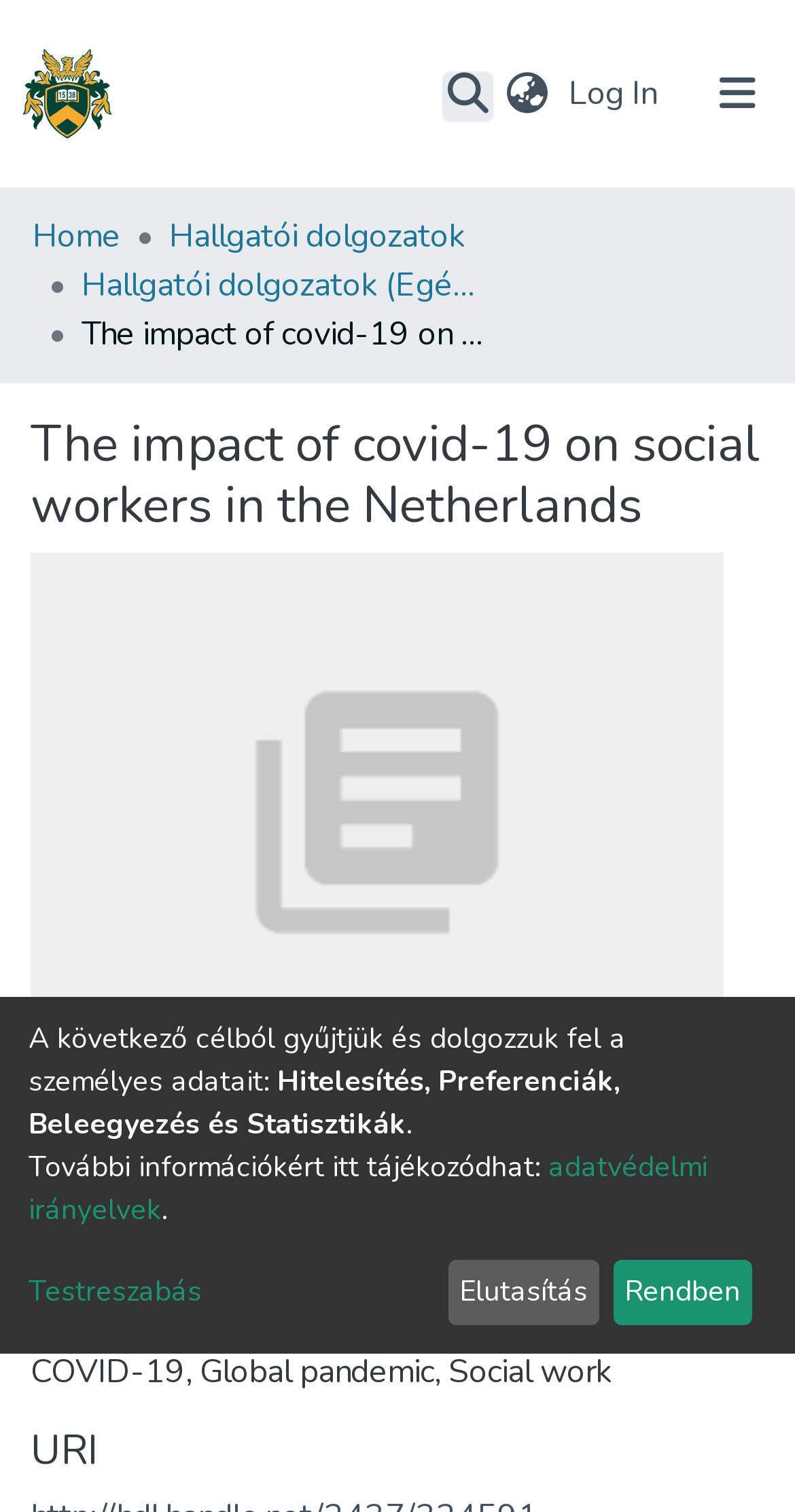Determine the bounding box coordinates of the UI element described by: "Publications".

[0.245, 0.298, 0.755, 0.352]